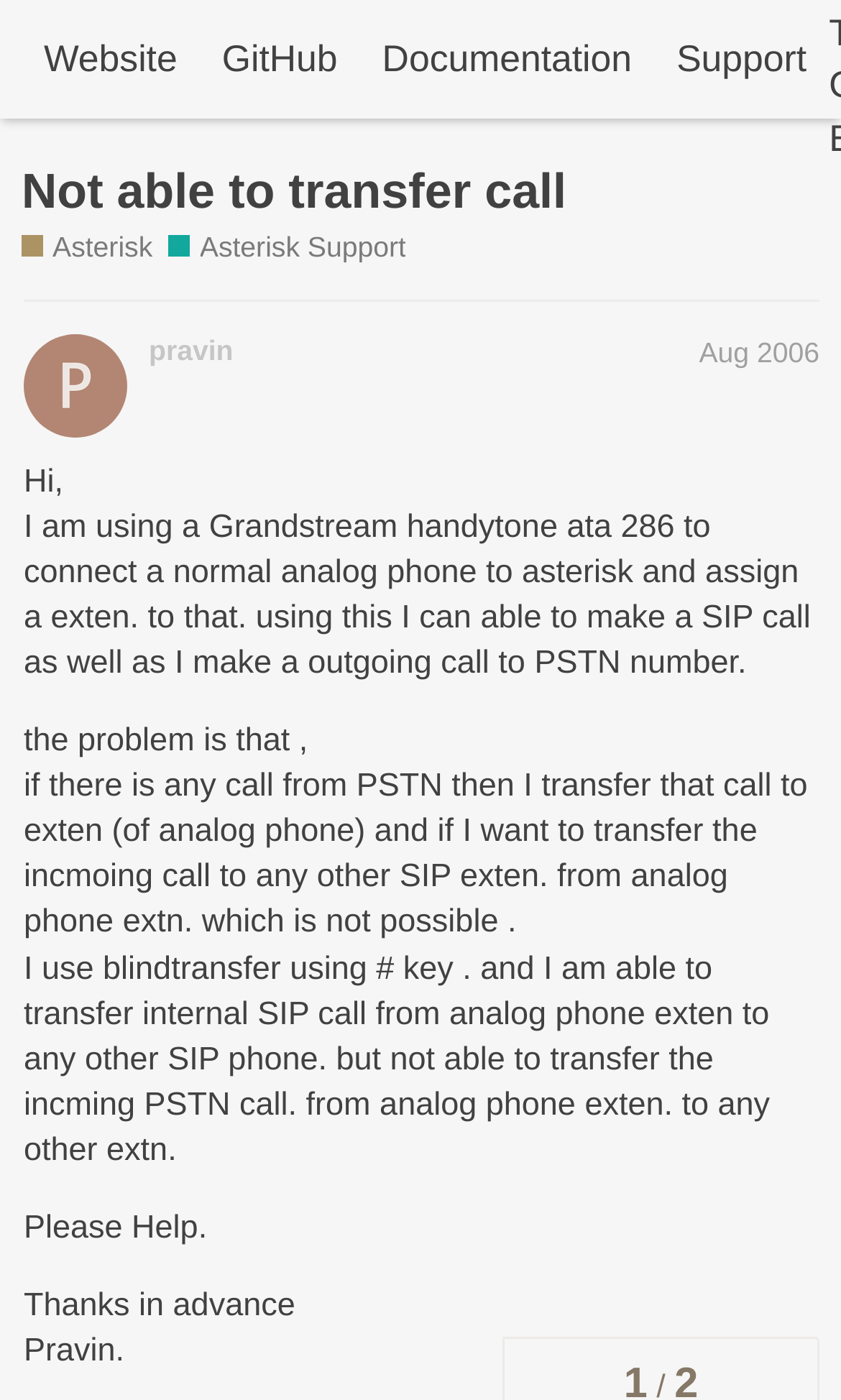Locate the headline of the webpage and generate its content.

Not able to transfer call